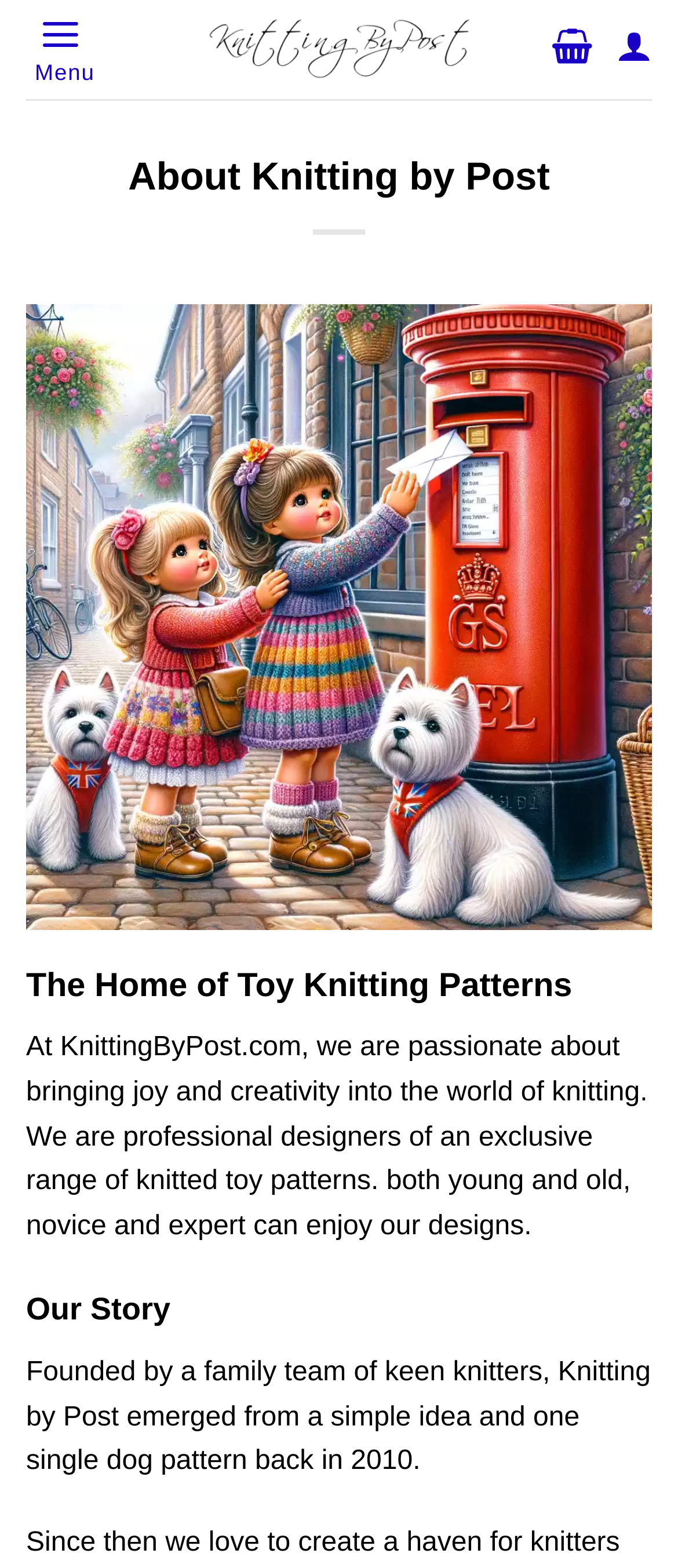Give a concise answer using one word or a phrase to the following question:
What can be found in the top-right corner of the webpage?

Menu and My account links